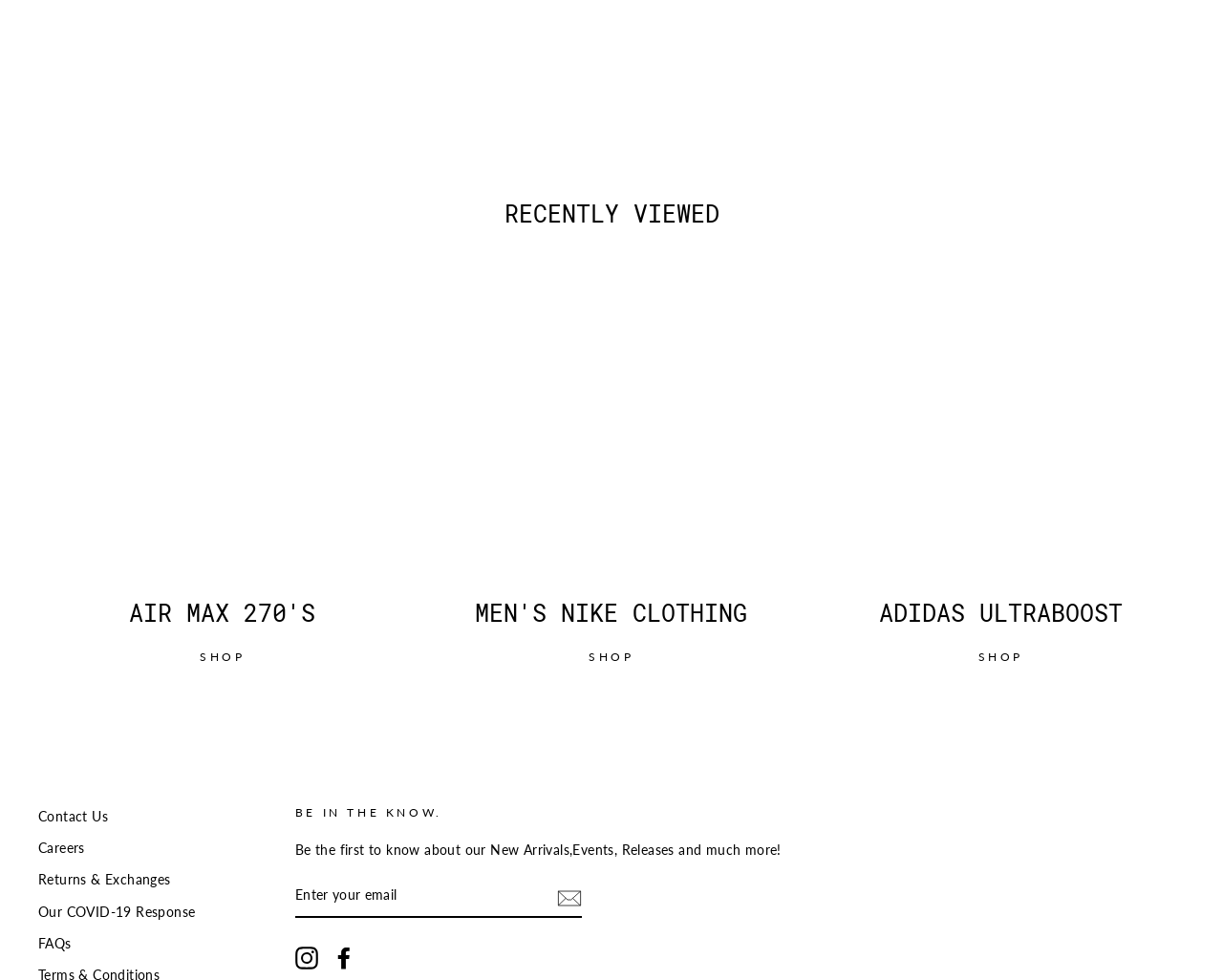What is the title of the header section?
Kindly offer a detailed explanation using the data available in the image.

The header section of the webpage contains a heading element with the text 'RECENTLY VIEWED', indicating that this section displays recently viewed products or items.